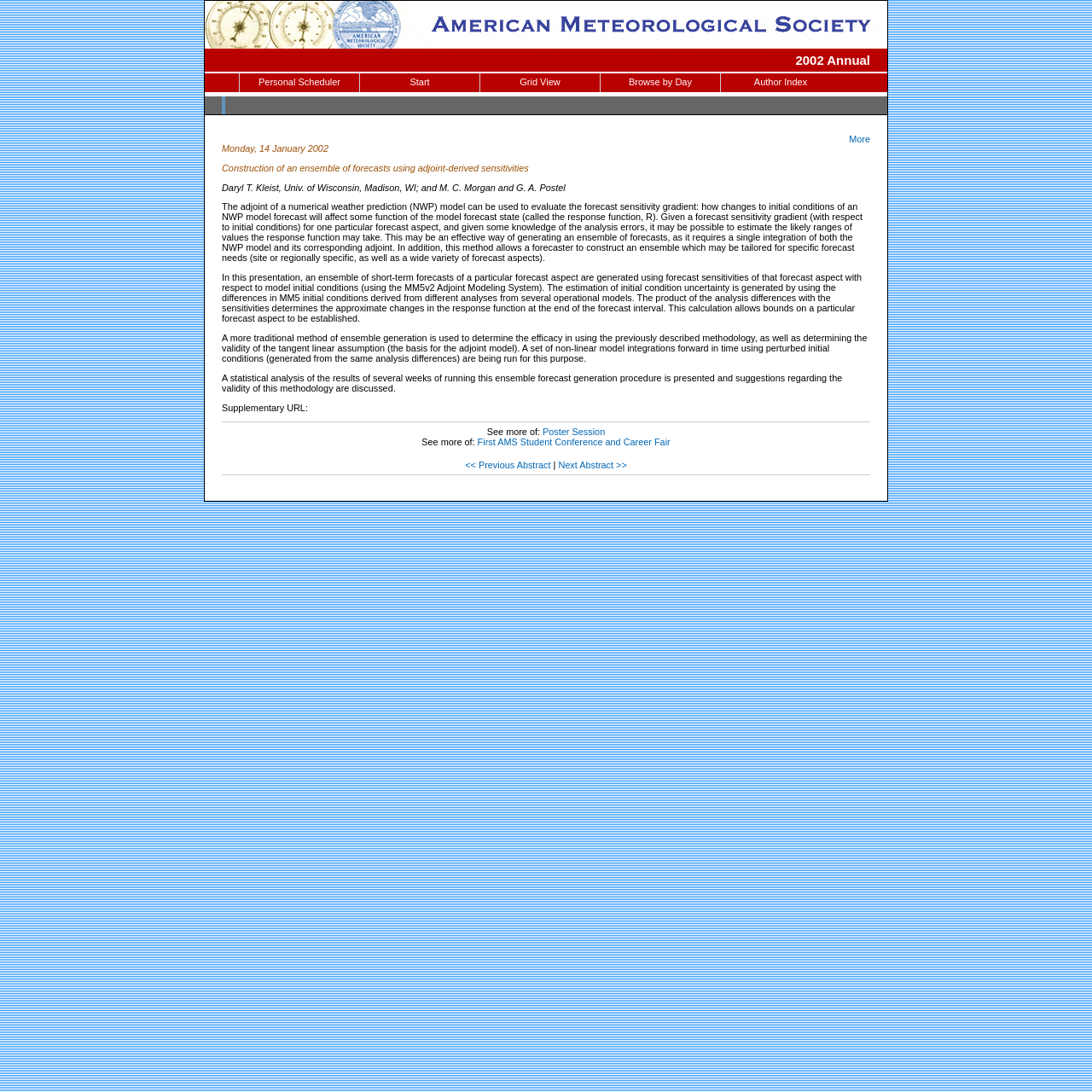Please examine the image and answer the question with a detailed explanation:
What is the title of the abstract?

I found the title of the abstract by looking at the StaticText element with the content 'Construction of an ensemble of forecasts using adjoint-derived sensitivities' which is located below the top navigation bar.